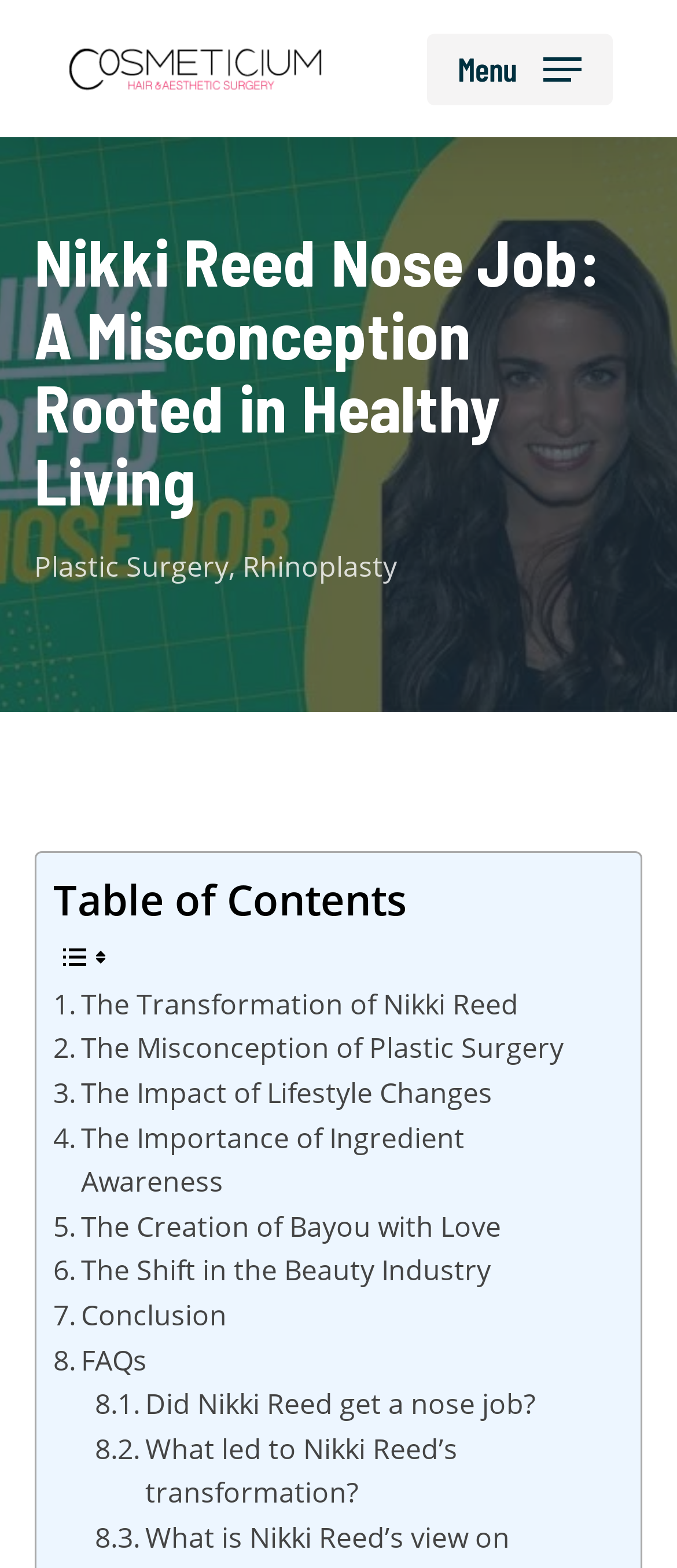What is the name of the website?
Look at the image and respond with a one-word or short phrase answer.

Cosmeticium